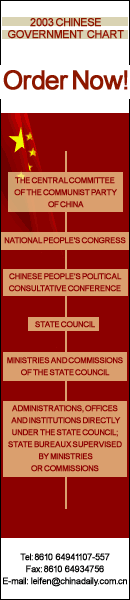What is below the header?
Refer to the screenshot and deliver a thorough answer to the question presented.

Directly below the header is a stylized representation of the Chinese flag, which adds a patriotic touch to the chart. This element is likely included to emphasize the chart's focus on the Chinese government's political structure.